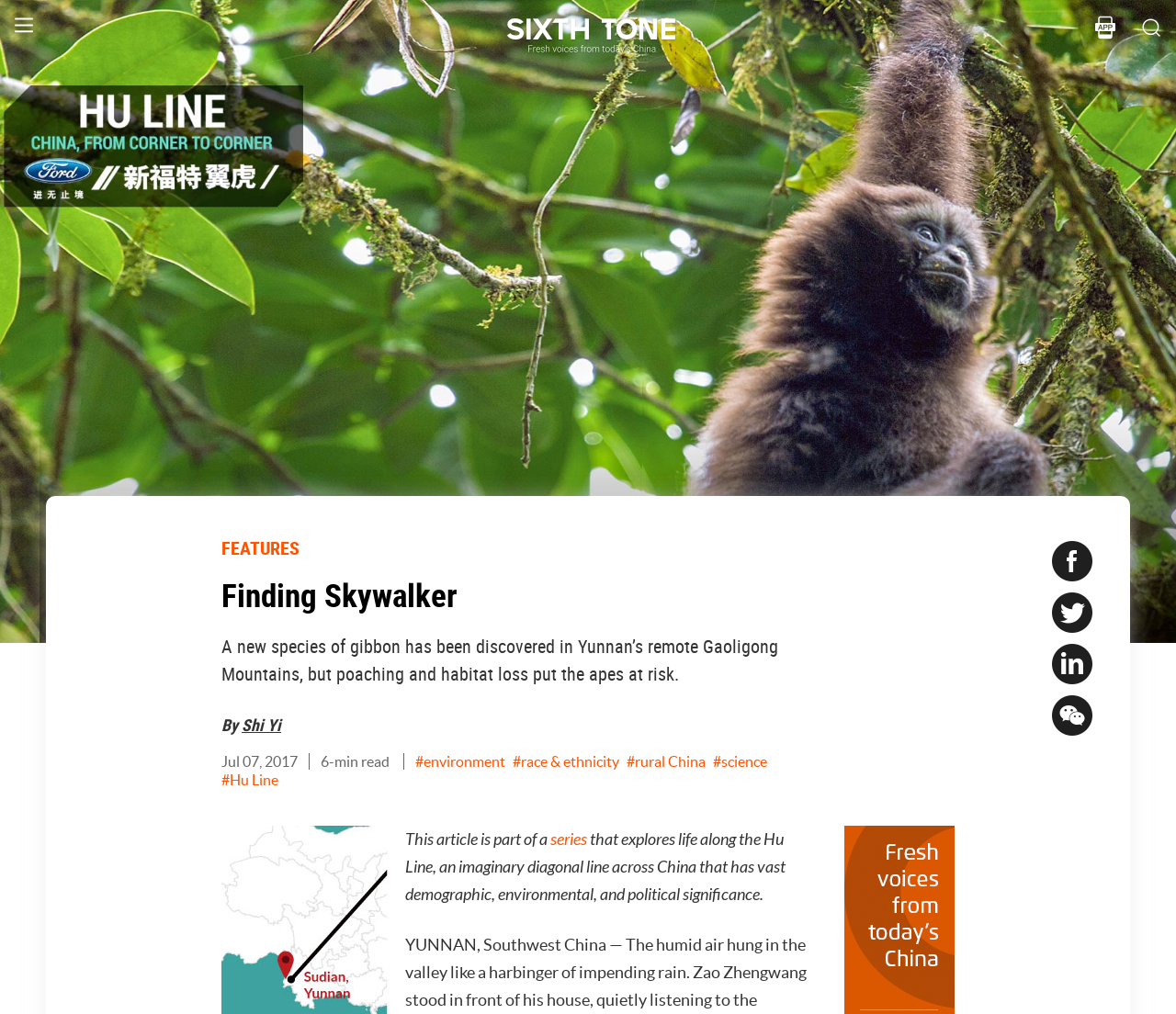Find the bounding box coordinates for the area that must be clicked to perform this action: "click the link to read more about FEATURES".

[0.188, 0.528, 0.255, 0.553]